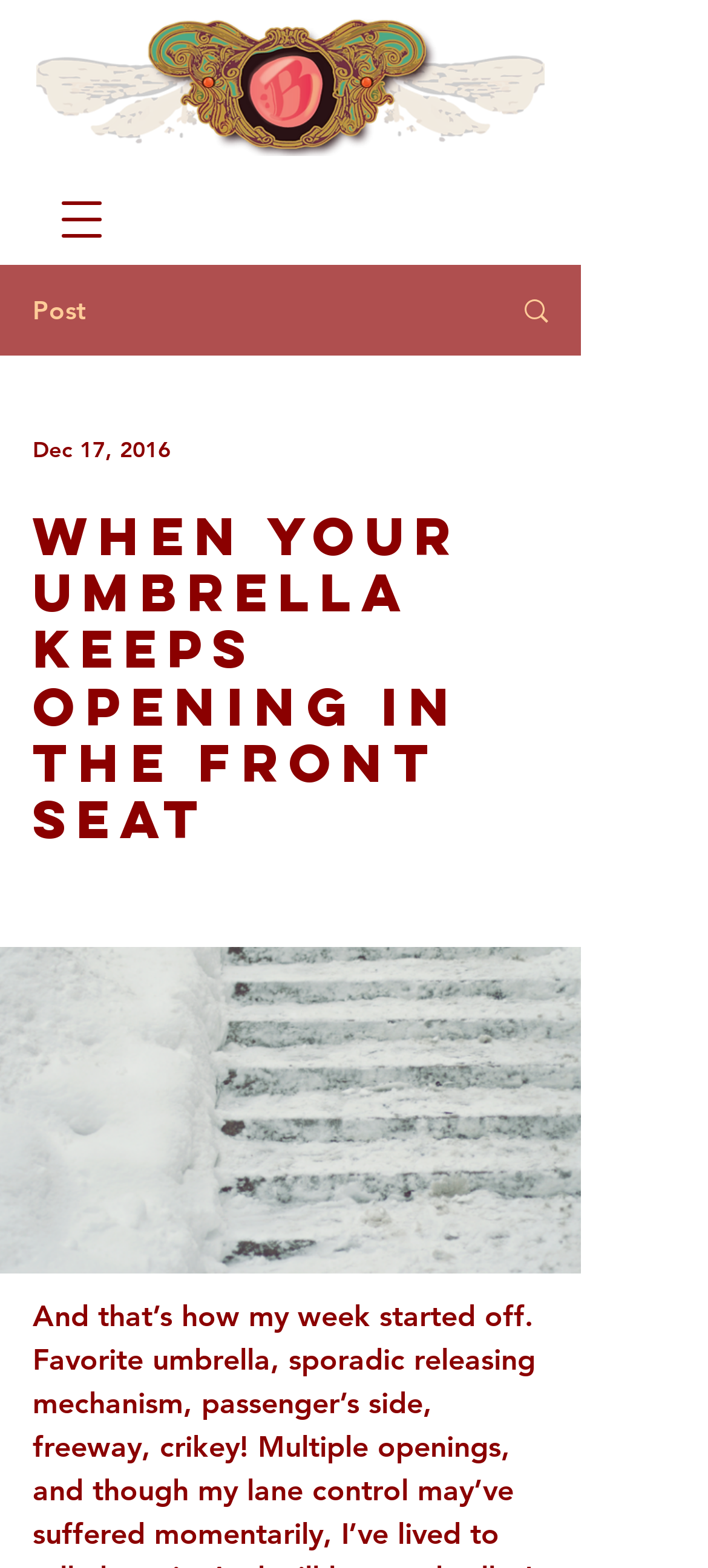What is the date of the post?
Using the image as a reference, answer with just one word or a short phrase.

Dec 17, 2016